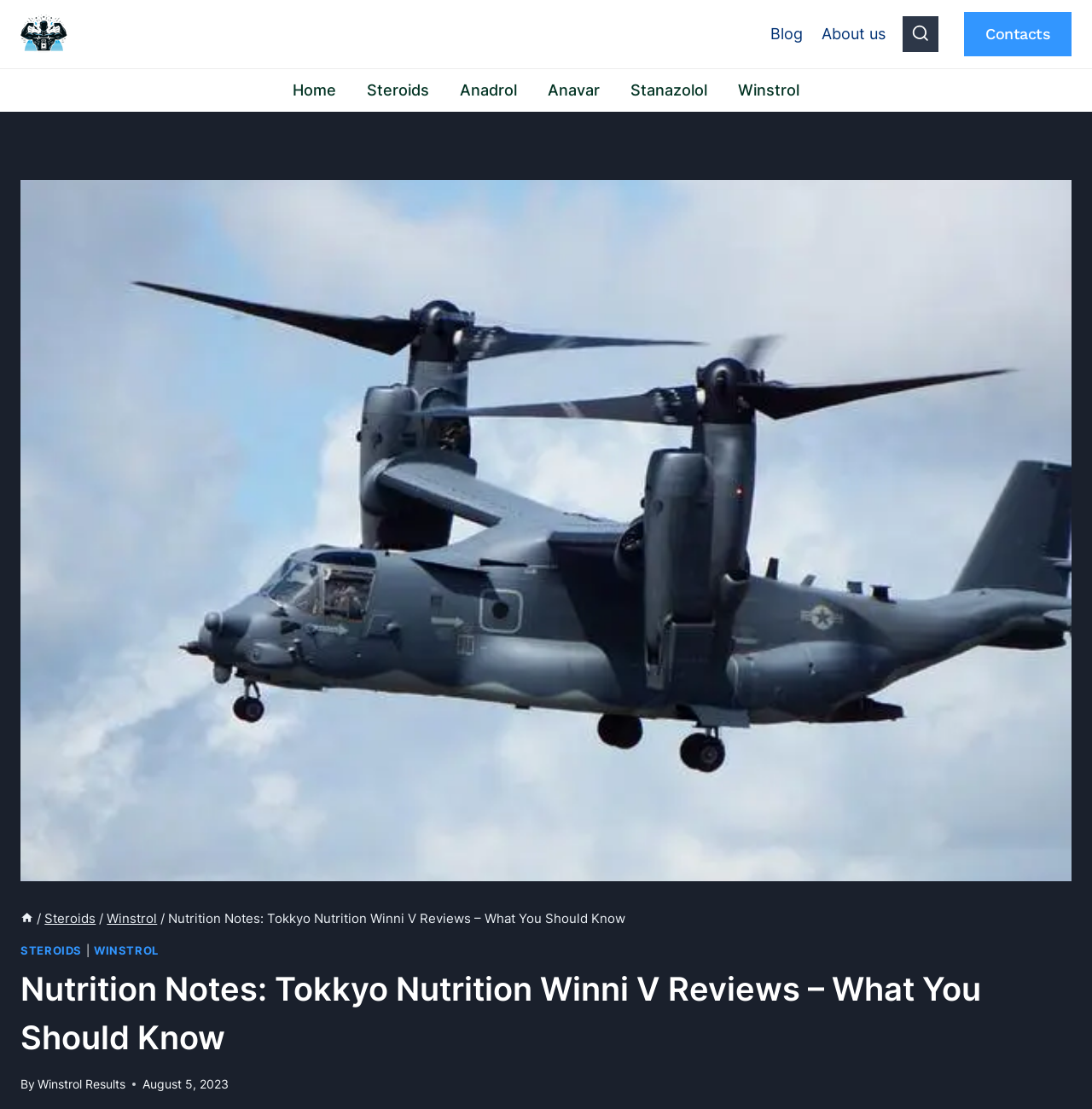Can you determine the bounding box coordinates of the area that needs to be clicked to fulfill the following instruction: "View the 'Contacts' page"?

[0.883, 0.011, 0.981, 0.051]